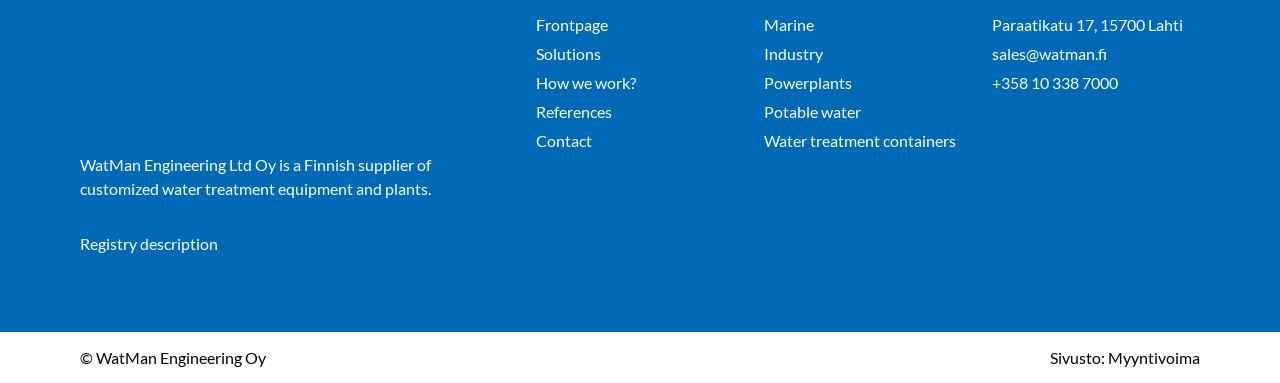Using the webpage screenshot, locate the HTML element that fits the following description and provide its bounding box: "References".

[0.419, 0.262, 0.581, 0.325]